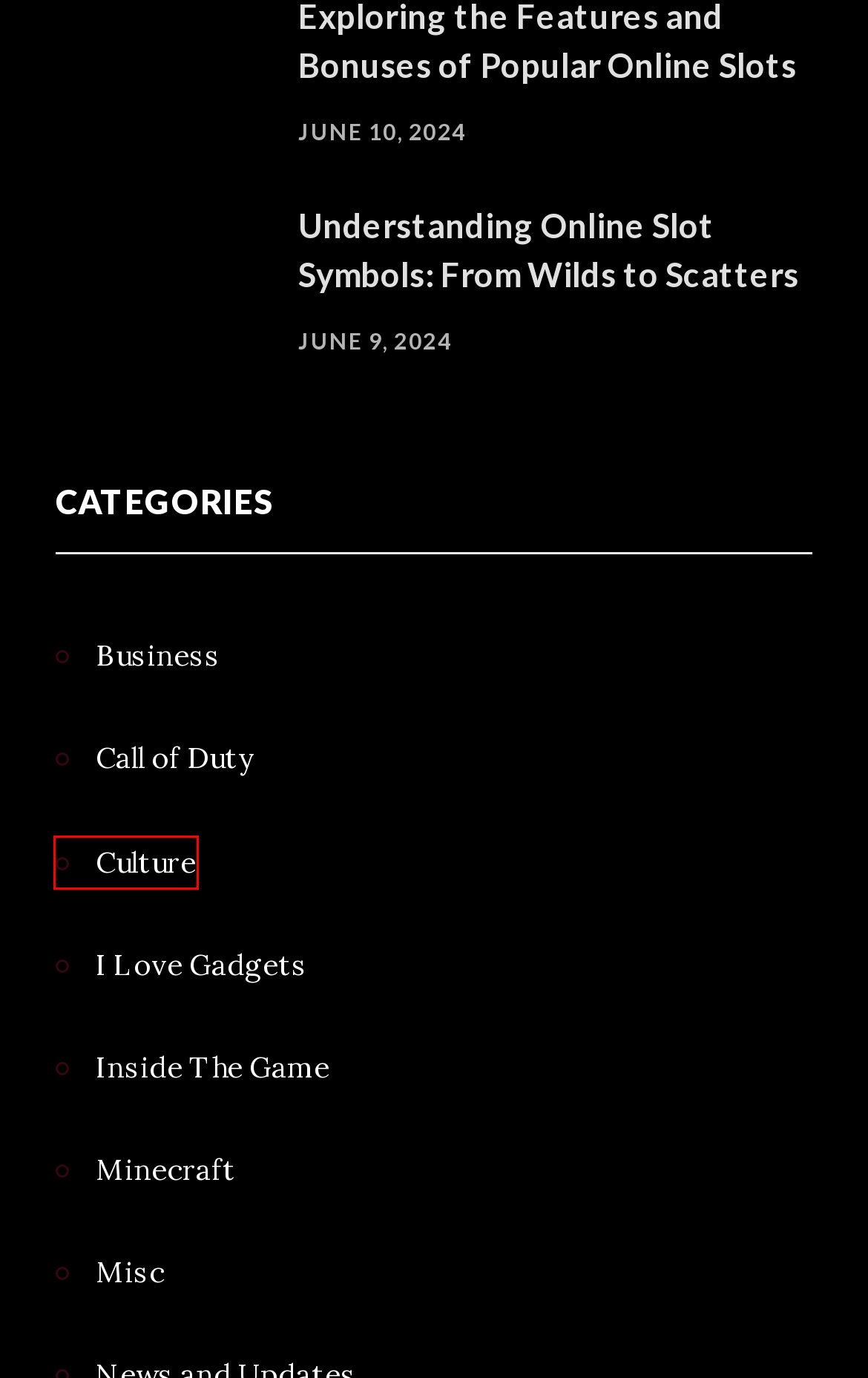Look at the screenshot of a webpage where a red rectangle bounding box is present. Choose the webpage description that best describes the new webpage after clicking the element inside the red bounding box. Here are the candidates:
A. I Love Gadgets Archives - G15Tools
B. Misc Archives - G15Tools
C. Holly Nelson, Author at G15Tools
D. Adult Sex Contacts: How to Find the Right Ones For You - G15Tools
E. Culture Archives - G15Tools
F. Home - G15Tools
G. Understanding Online Slot Symbols: From Wilds to Scatters - G15Tools
H. Business Archives - G15Tools

E